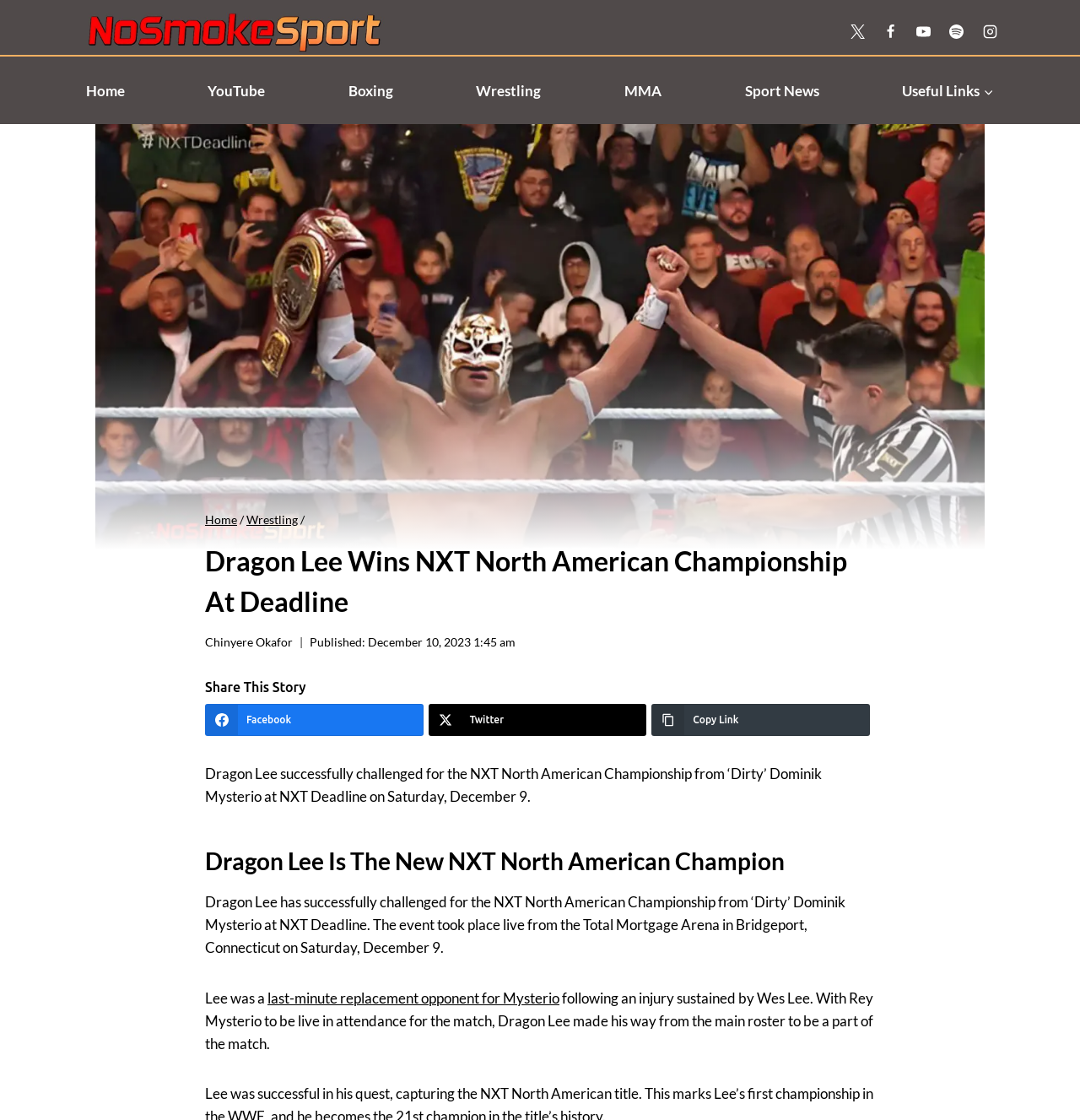Predict the bounding box of the UI element based on this description: "Useful Links".

[0.826, 0.067, 0.93, 0.095]